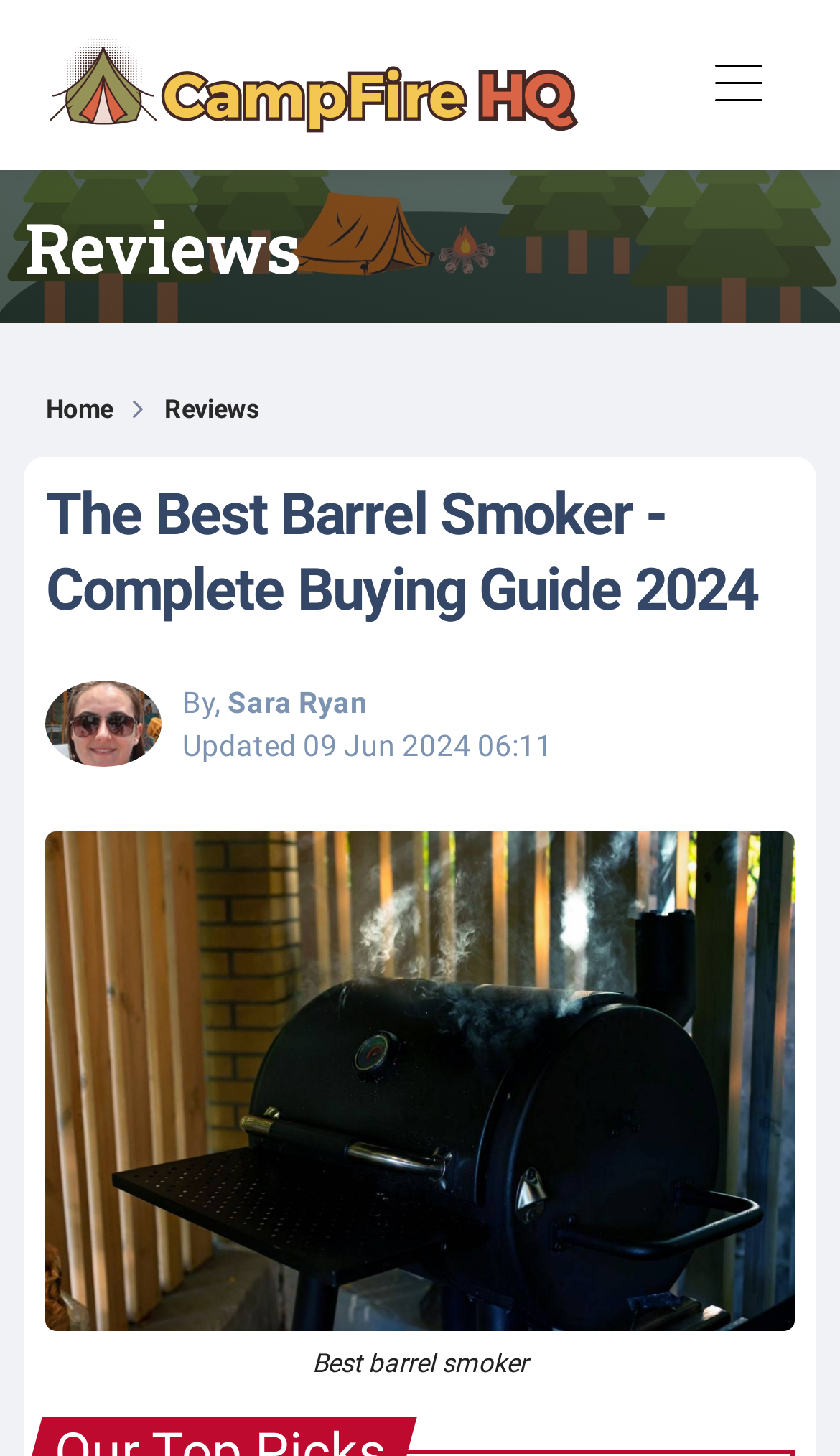Give an extensive and precise description of the webpage.

The webpage is about finding the best barrel smoker based on customer feedback. At the top left, there is a link to "CampFireHQ" accompanied by an image with the same name. To the right of this link, there is a button to toggle navigation. Below these elements, there are two links, "Home" and "Reviews", positioned side by side.

The main content of the webpage starts with a heading that reads "The Best Barrel Smoker - Complete Buying Guide 2024". Below this heading, there is an image of a person named Sara Ryan, followed by text that says "By," and then the author's name is implied but not explicitly stated. The publication date, "09 Jun 2024 06:11", is displayed below the author information.

The main content area features a large figure that takes up most of the page, showcasing the best barrel smoker. This figure is accompanied by a caption at the bottom. Overall, the webpage appears to be a buying guide or review page for barrel smokers, with a focus on providing helpful information to customers.